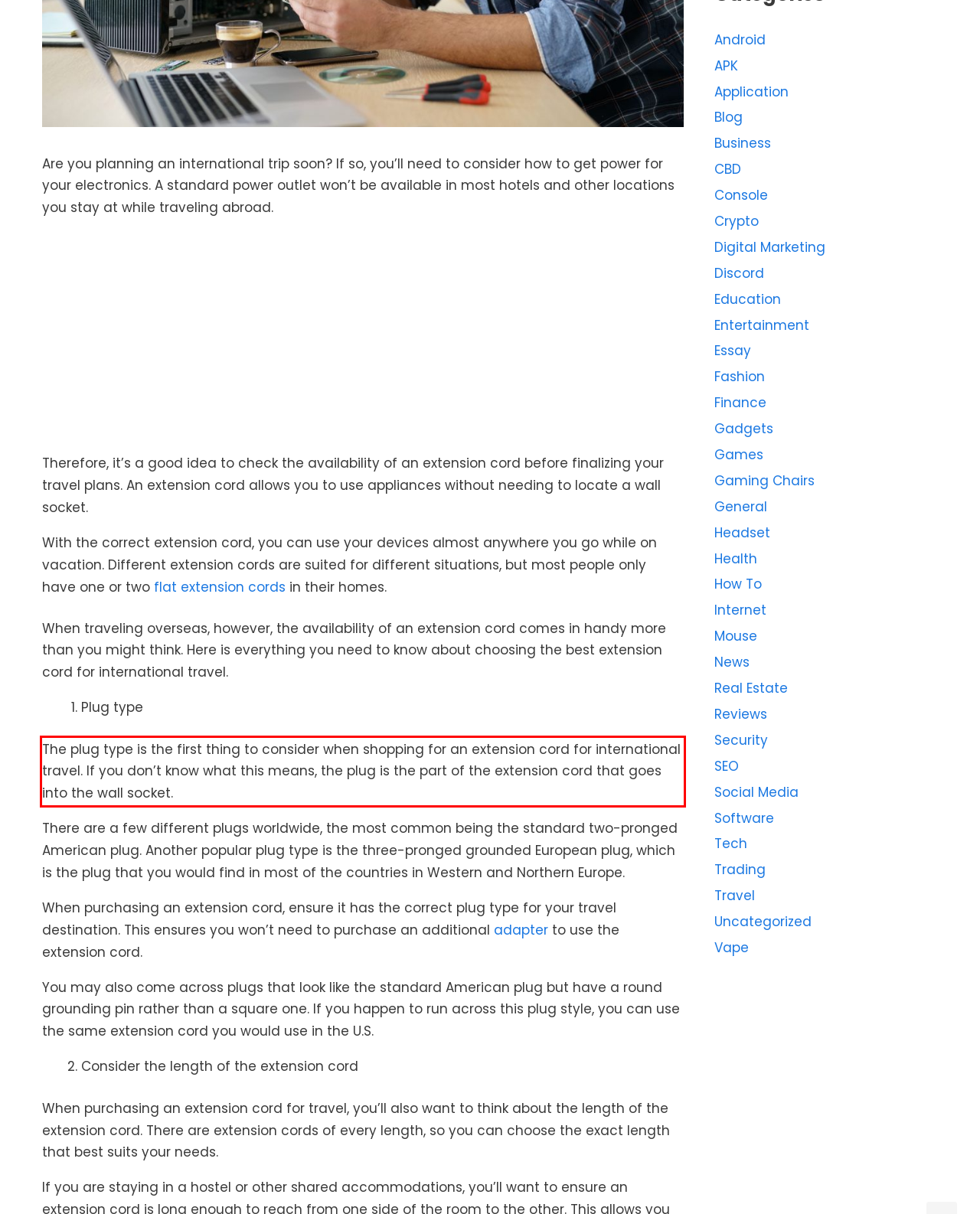Please extract the text content within the red bounding box on the webpage screenshot using OCR.

The plug type is the first thing to consider when shopping for an extension cord for international travel. If you don’t know what this means, the plug is the part of the extension cord that goes into the wall socket.